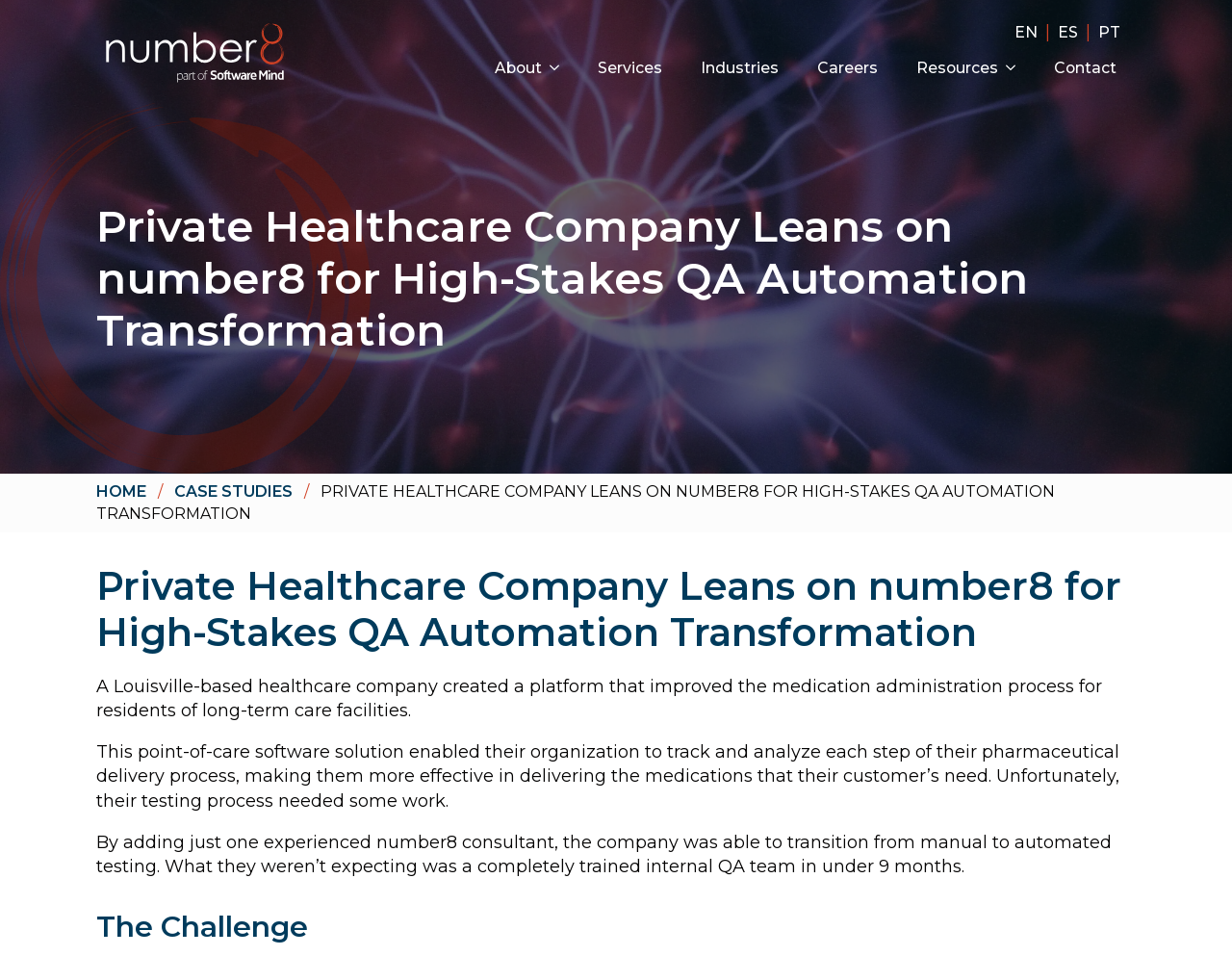Please find and generate the text of the main heading on the webpage.

Private Healthcare Company Leans on number8 for High-Stakes QA Automation Transformation